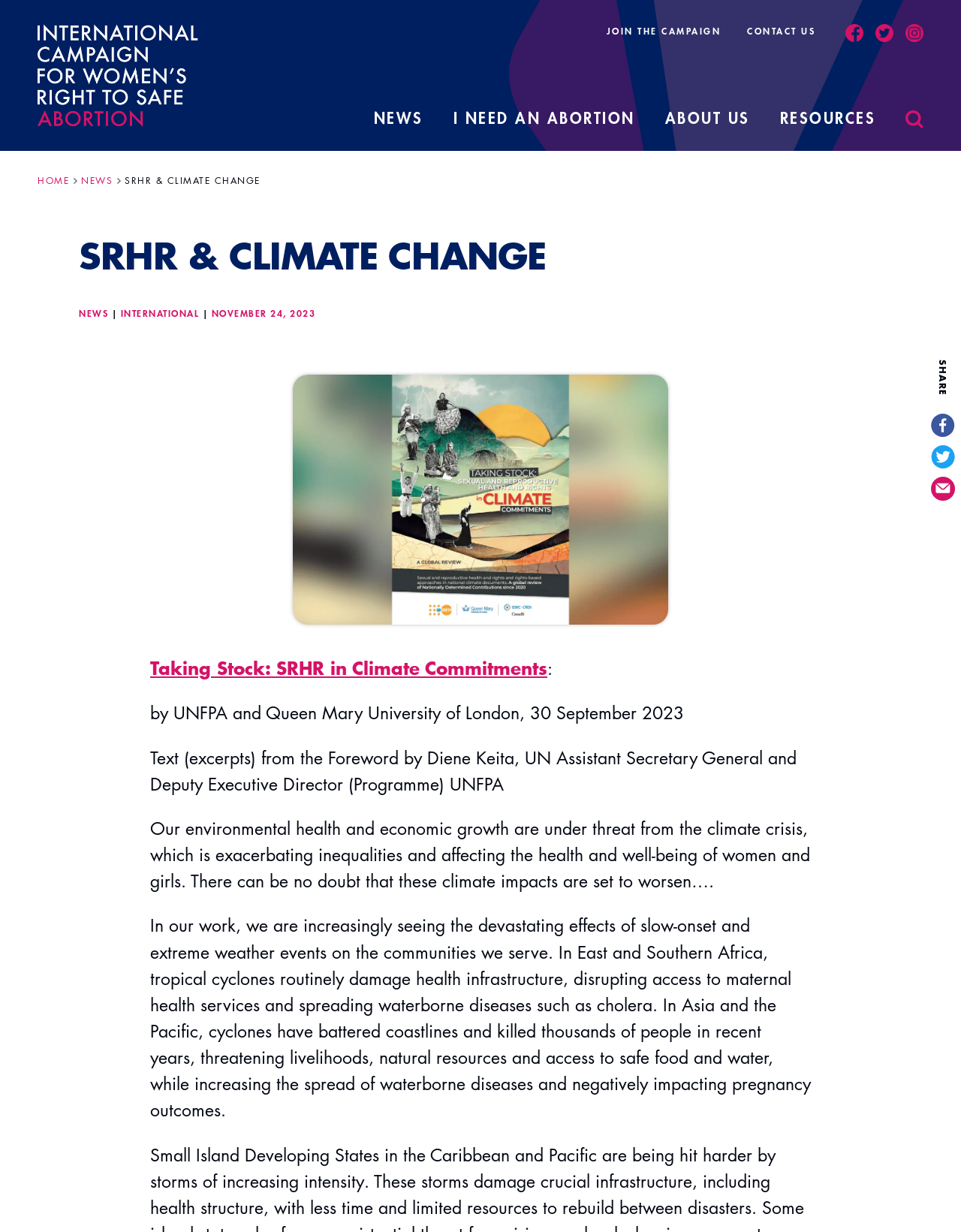Locate the bounding box coordinates of the clickable part needed for the task: "Join the campaign".

[0.631, 0.02, 0.75, 0.03]